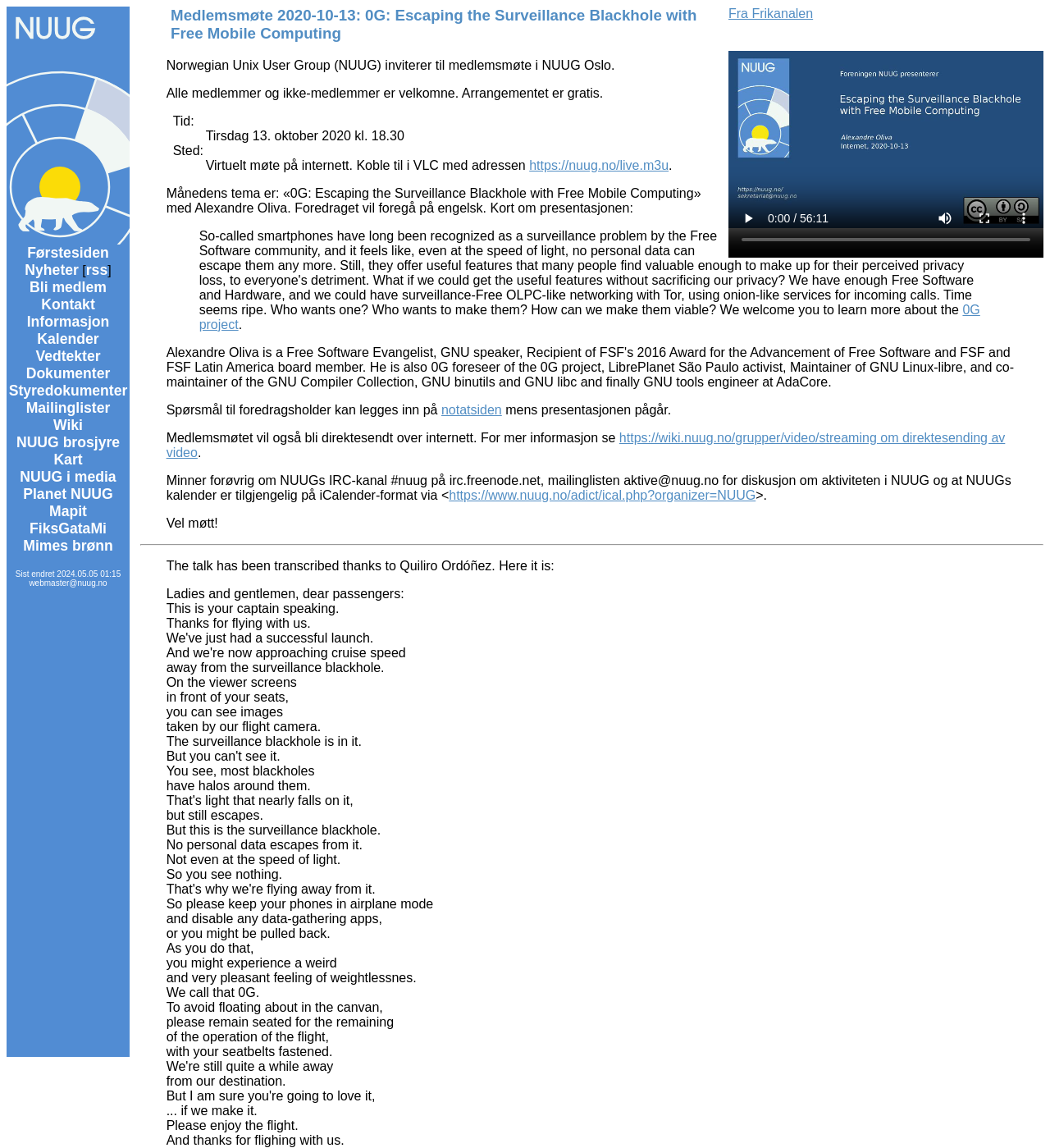Based on the element description, predict the bounding box coordinates (top-left x, top-left y, bottom-right x, bottom-right y) for the UI element in the screenshot: Informasjon

[0.026, 0.273, 0.104, 0.287]